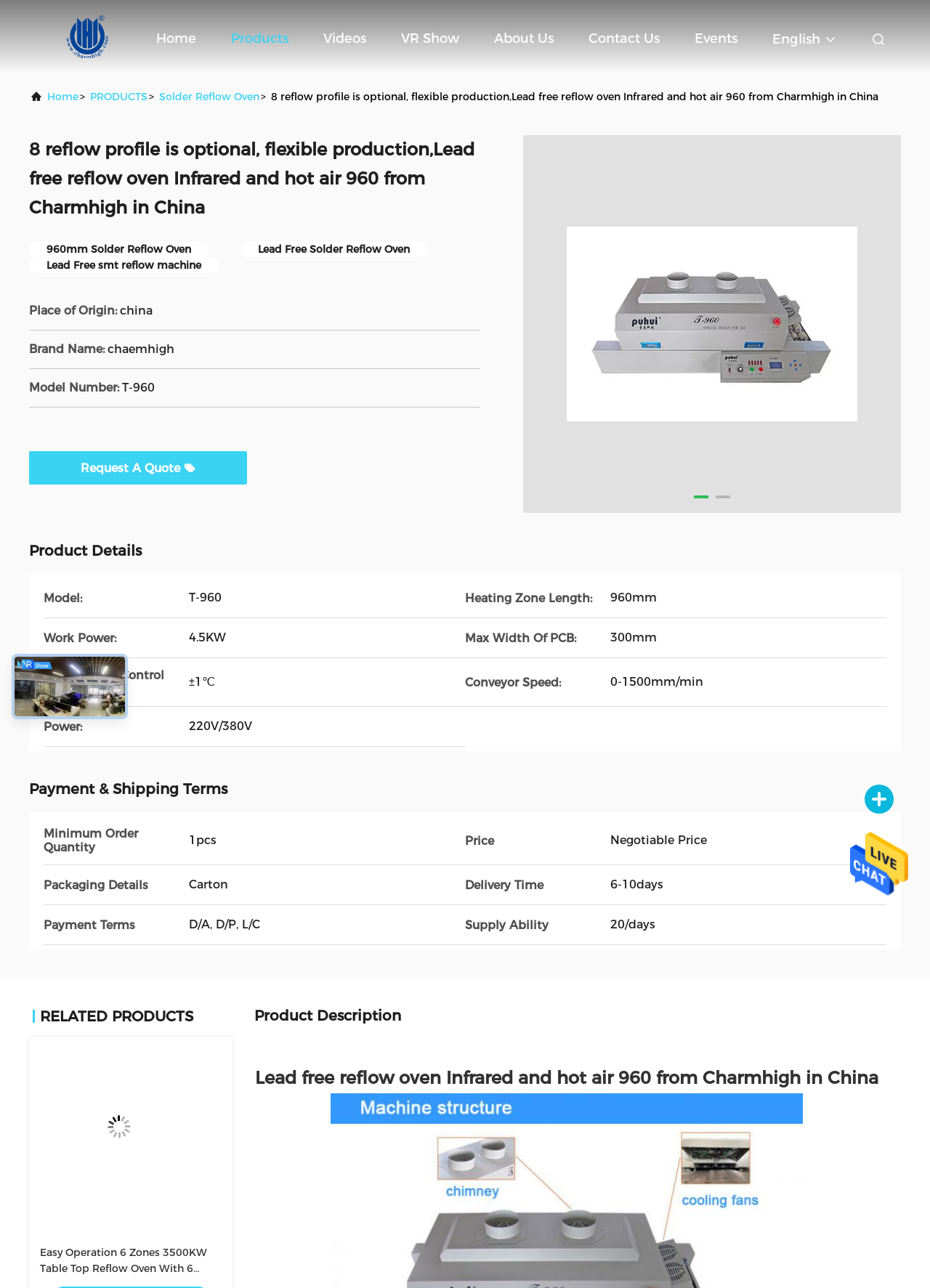Generate a thorough caption that explains the contents of the webpage.

This webpage appears to be a product page for a 960mm Solder Reflow Oven from Charmhigh in China. At the top of the page, there is a navigation menu with links to "Home", "Products", "Videos", "VR Show", "About Us", "Contact Us", and "Events". Below the navigation menu, there is a banner with the company name "HUNAN CHARMHIGH ELECTROMECHANICAL EQUIPMENT CO., LTD." and a "Send Message" button.

The main content of the page is divided into several sections. The first section displays the product title "8 reflow profile is optional, flexible production,Lead free reflow oven Infrared and hot air 960 from Charmhigh in China" and a brief description of the product. Below this section, there are three headings: "960mm Solder Reflow Oven", "Lead Free Solder Reflow Oven", and "Lead Free smt reflow machine".

The next section displays product details, including the place of origin, brand name, model number, and other specifications. There is also a "Request A Quote" button and a link to the product description.

The following section is dedicated to product details, including the model, heating zone length, work power, max width of PCB, temperature control accuracy, conveyor speed, and power. Below this section, there is a section on payment and shipping terms, including the minimum order quantity, price, packaging details, delivery time, payment terms, and supply ability.

Further down the page, there is a section titled "RELATED PRODUCTS" with a link to a related product, "Good price Easy Operation 6 Zones 3500KW Table Top Reflow Oven With 6 Temp Zones online". This section also includes an image of the related product.

At the bottom of the page, there is a section titled "Product Description" with a brief description of the product. There are also some social media links and a "all" button.